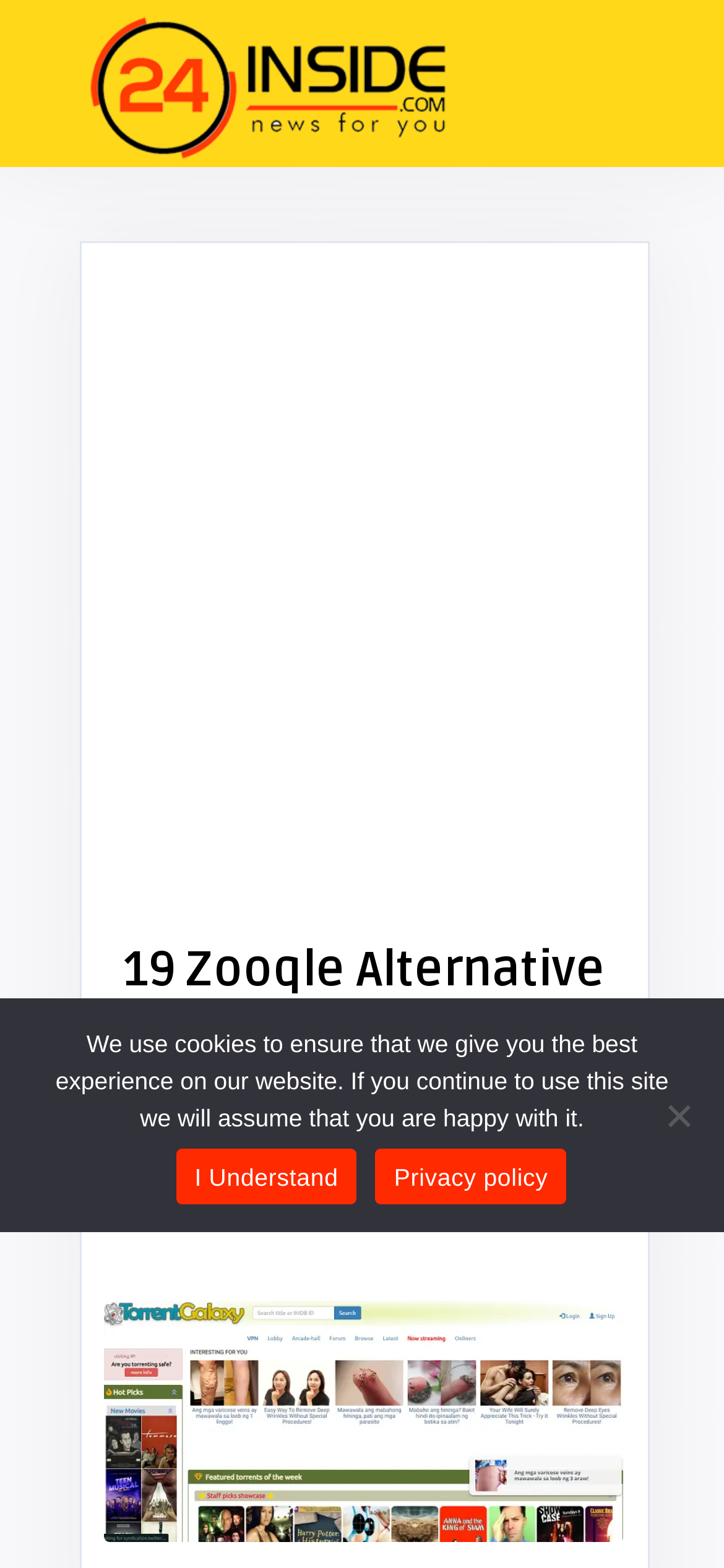Determine the bounding box coordinates in the format (top-left x, top-left y, bottom-right x, bottom-right y). Ensure all values are floating point numbers between 0 and 1. Identify the bounding box of the UI element described by: Privacy policy

[0.519, 0.733, 0.783, 0.768]